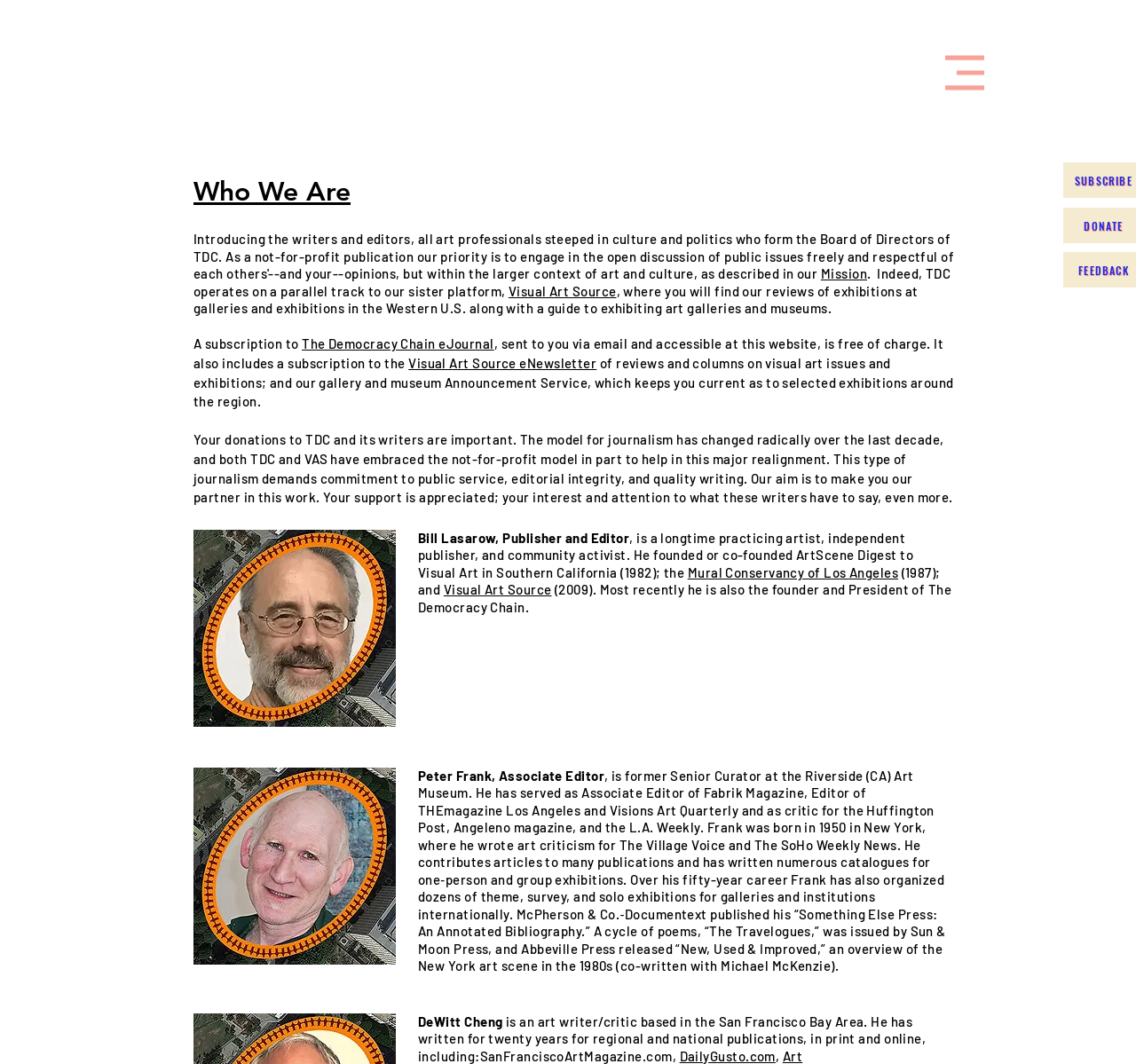What is the profession of Bill Lasarow?
Please answer the question as detailed as possible based on the image.

I found the sentence 'Bill Lasarow, Publisher and Editor, is a longtime practicing artist, independent publisher, and community activist.' which describes Bill Lasarow's profession.